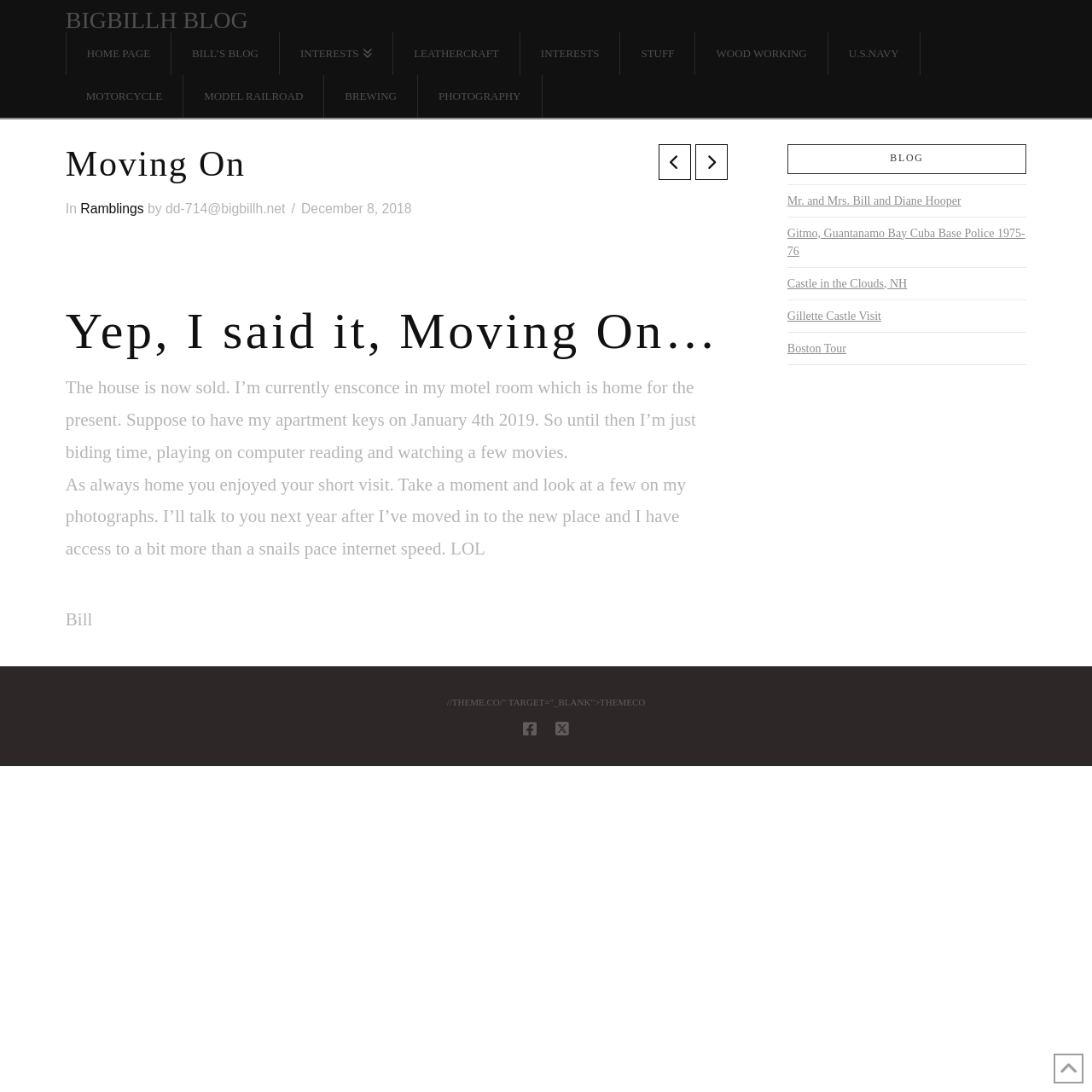Determine the bounding box coordinates of the clickable area required to perform the following instruction: "check out photography". The coordinates should be represented as four float numbers between 0 and 1: [left, top, right, bottom].

[0.383, 0.069, 0.496, 0.108]